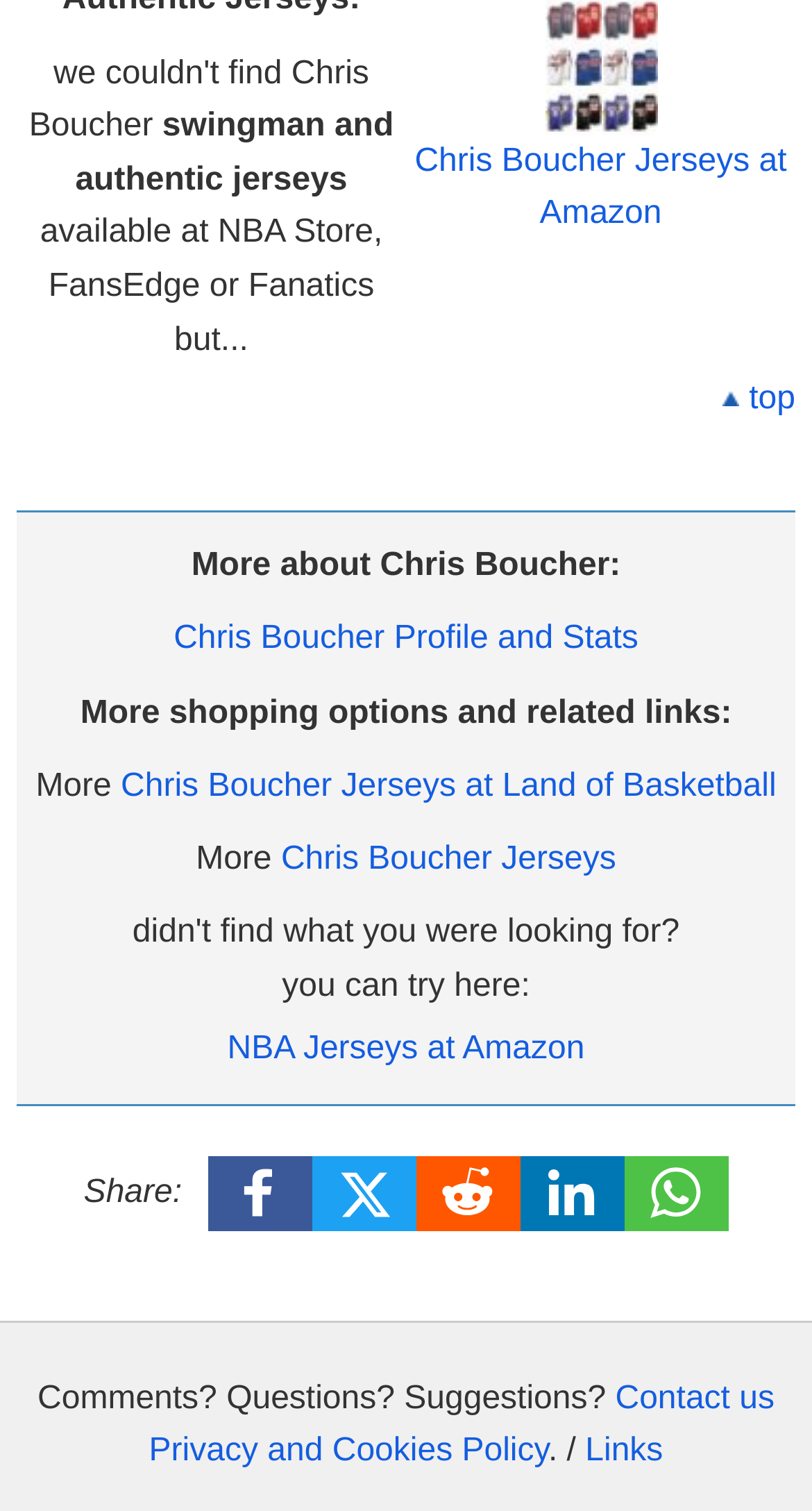Calculate the bounding box coordinates of the UI element given the description: "NBA Jerseys at Amazon".

[0.28, 0.683, 0.72, 0.706]